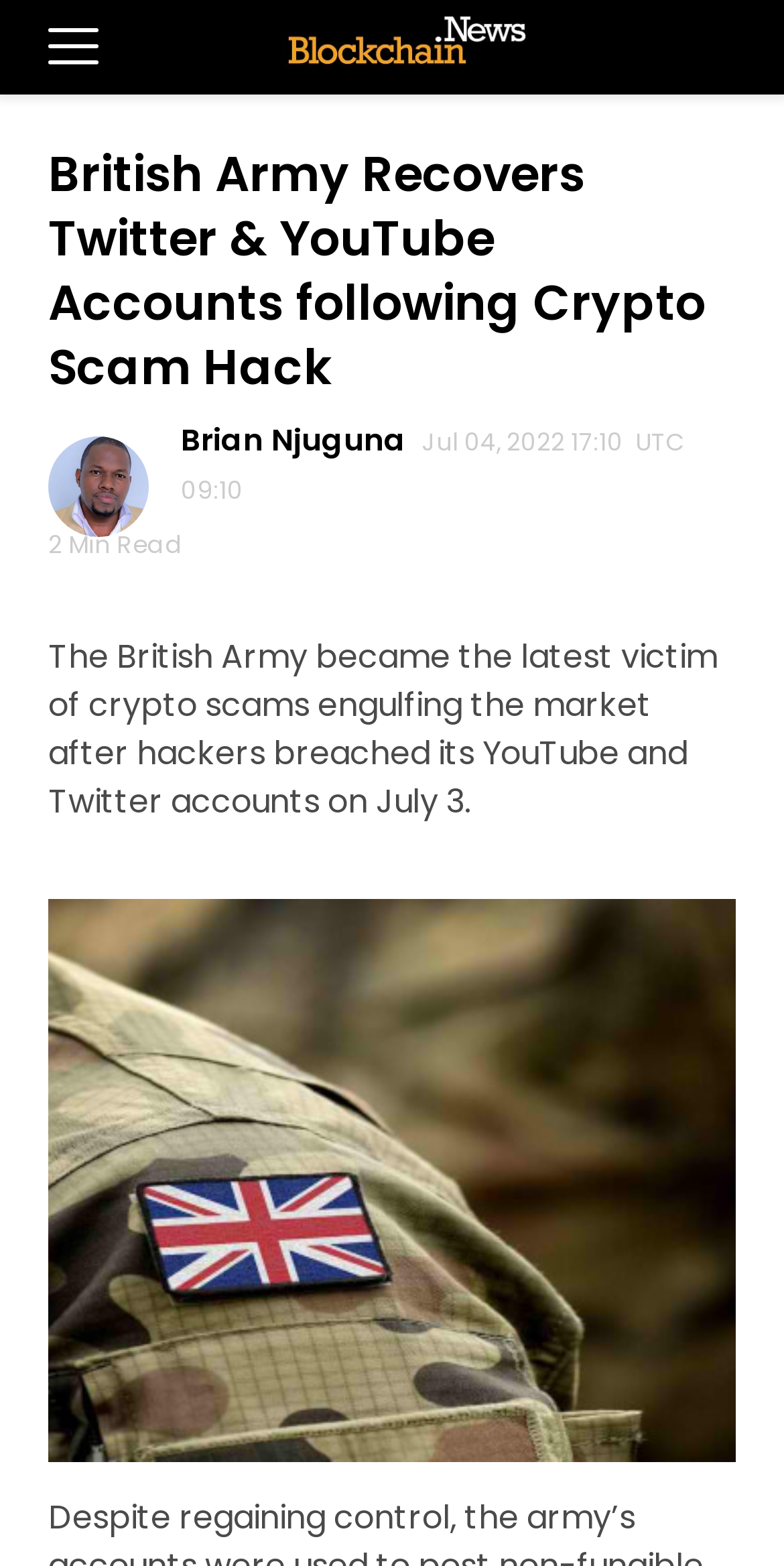Based on the provided description, "Brian Njuguna", find the bounding box of the corresponding UI element in the screenshot.

[0.231, 0.267, 0.538, 0.294]